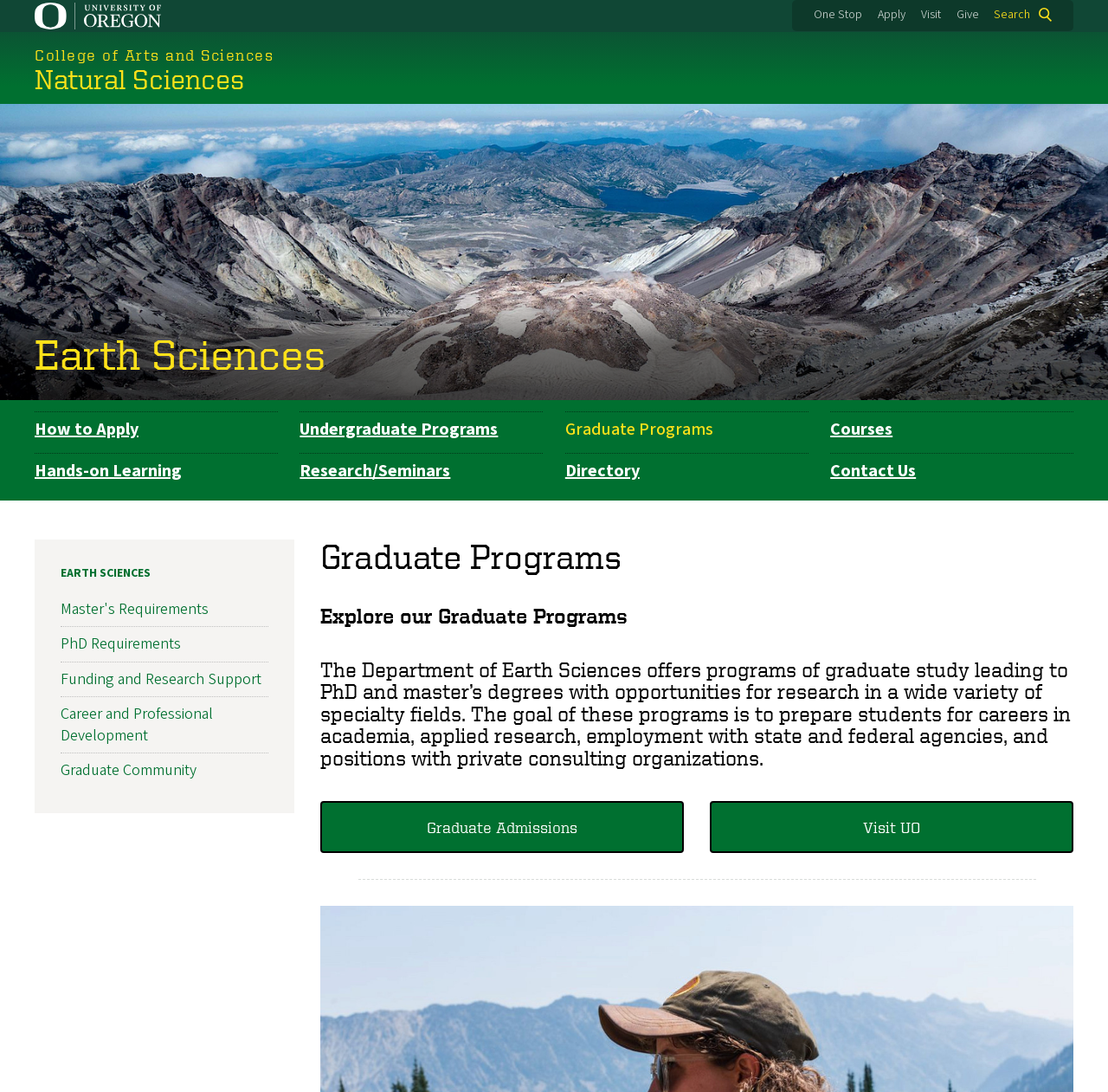Based on the element description: "alt="University of Oregon"", identify the bounding box coordinates for this UI element. The coordinates must be four float numbers between 0 and 1, listed as [left, top, right, bottom].

[0.031, 0.003, 0.172, 0.027]